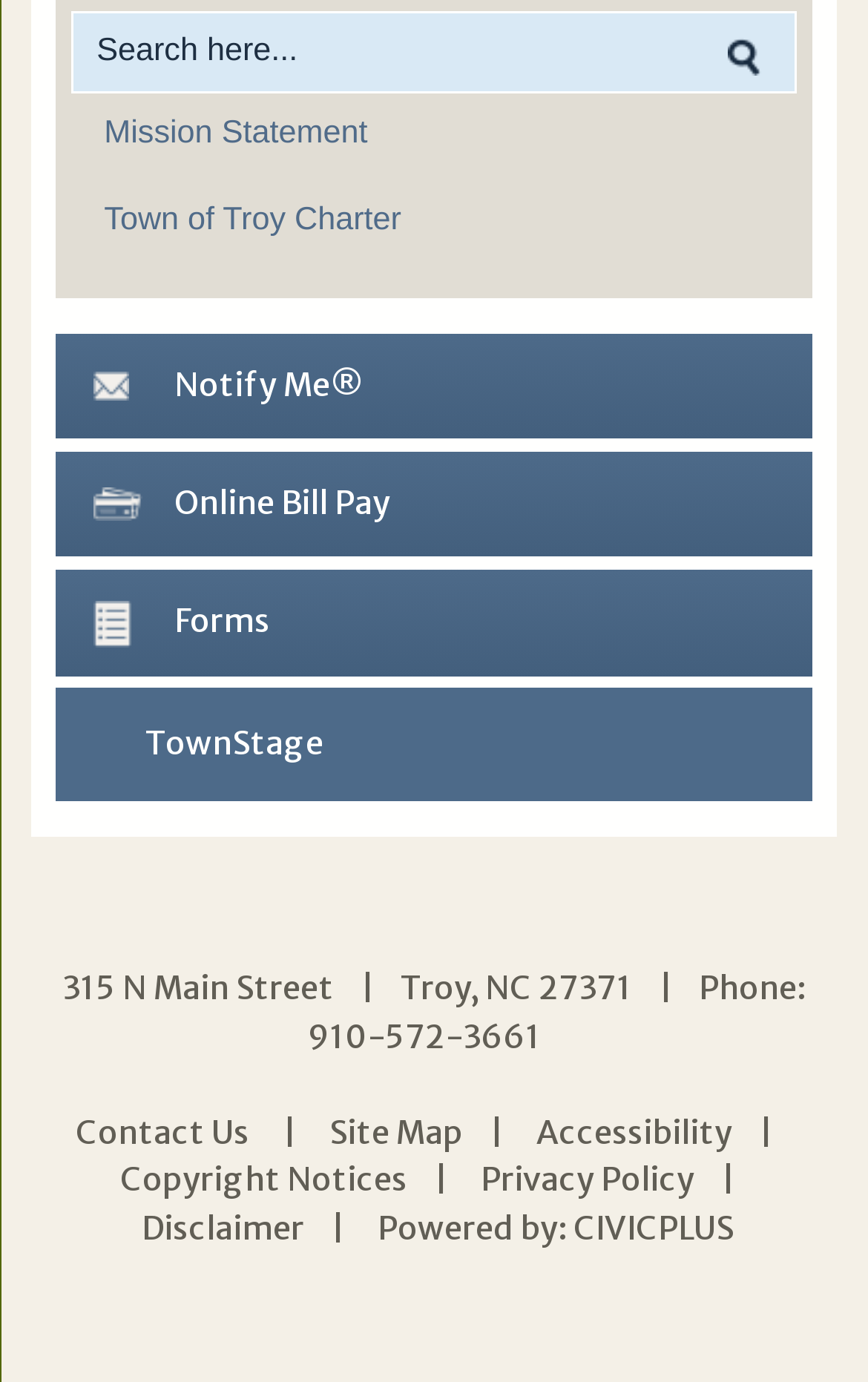Determine the bounding box coordinates of the clickable element to complete this instruction: "Pay bills online". Provide the coordinates in the format of four float numbers between 0 and 1, [left, top, right, bottom].

[0.065, 0.327, 0.935, 0.403]